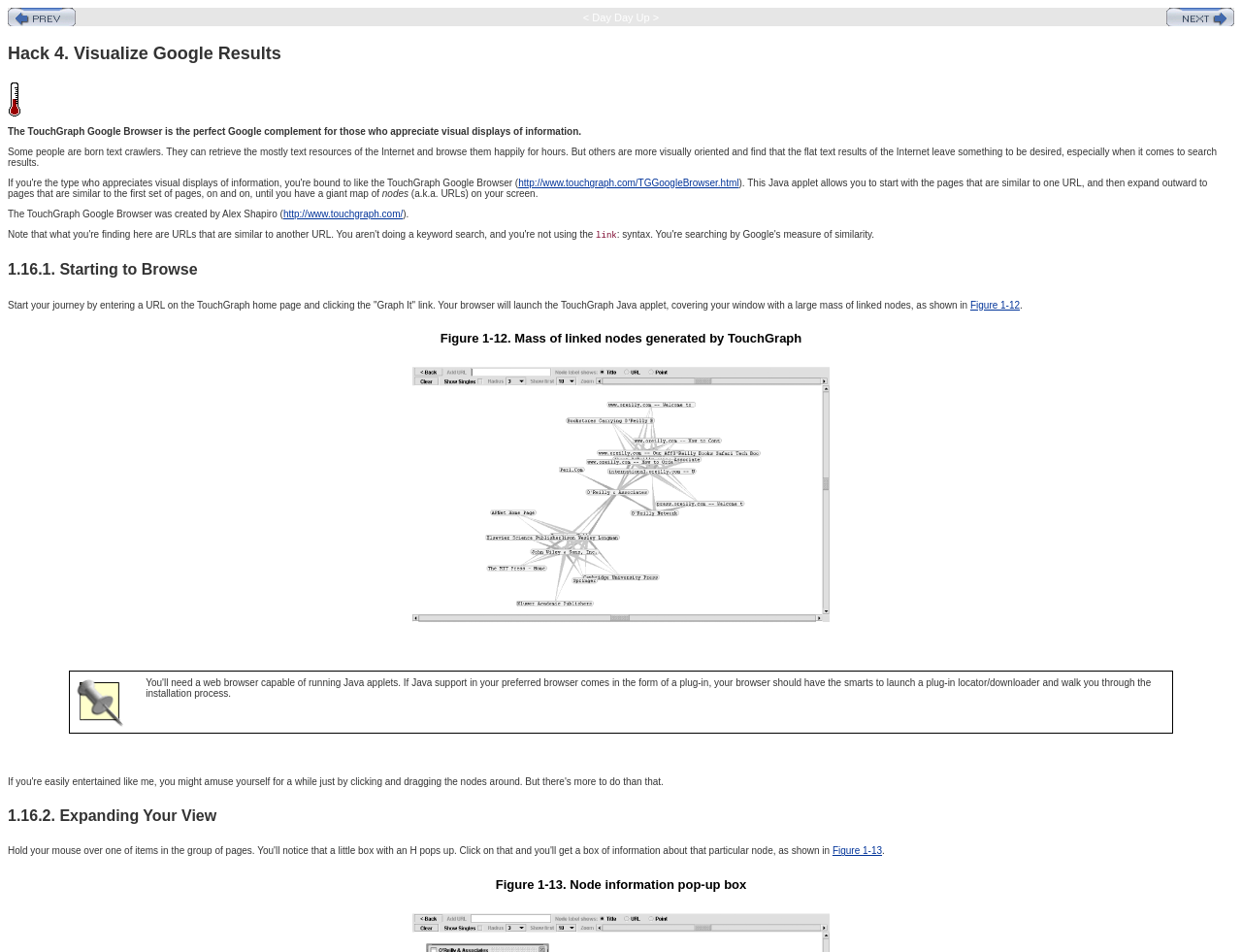Please answer the following question using a single word or phrase: 
What is required to run the TouchGraph applet?

A web browser capable of running Java applets